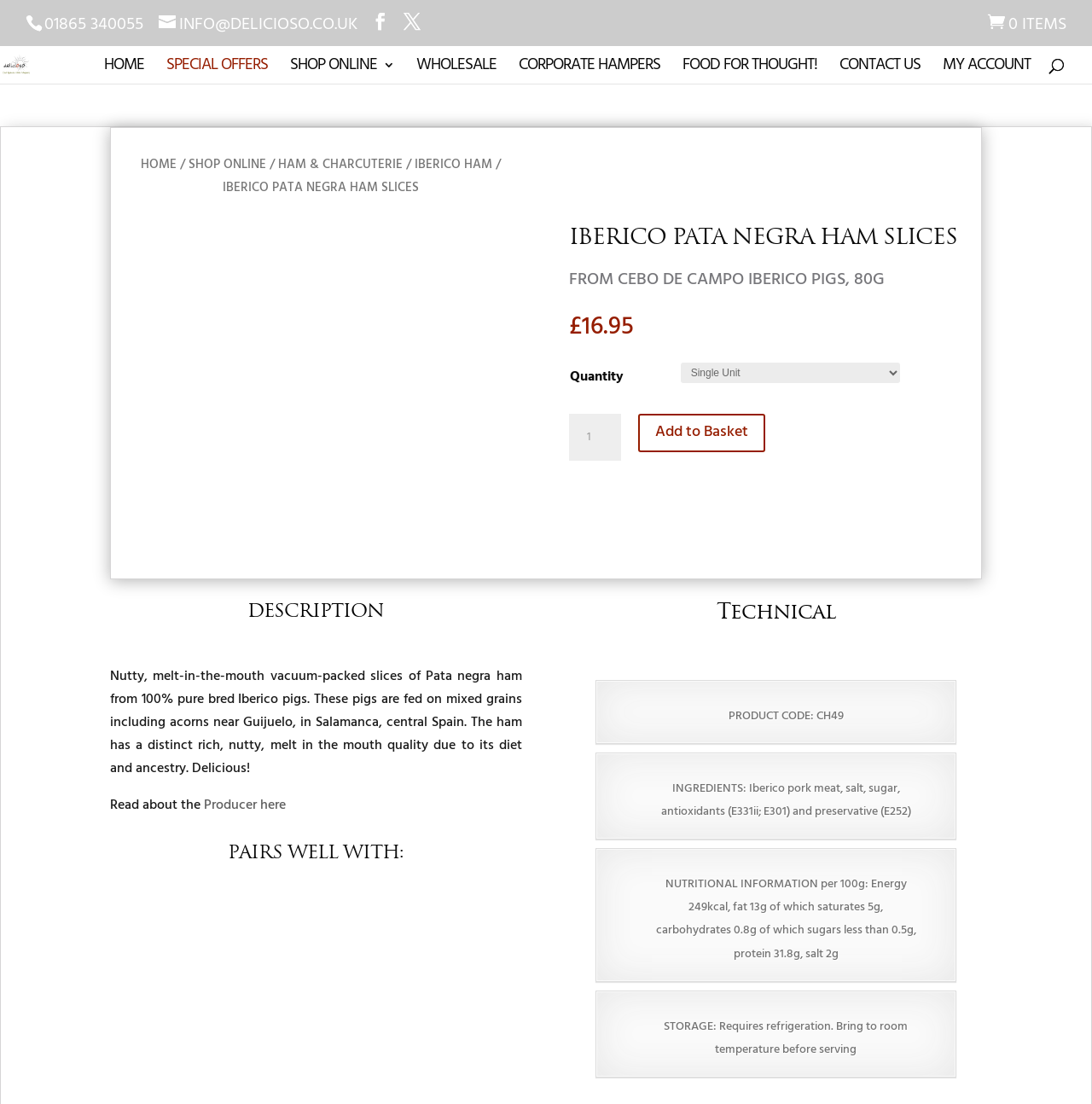What is the product code of IBERICO PATA NEGRA HAM SLICES?
Look at the image and answer the question with a single word or phrase.

CH49